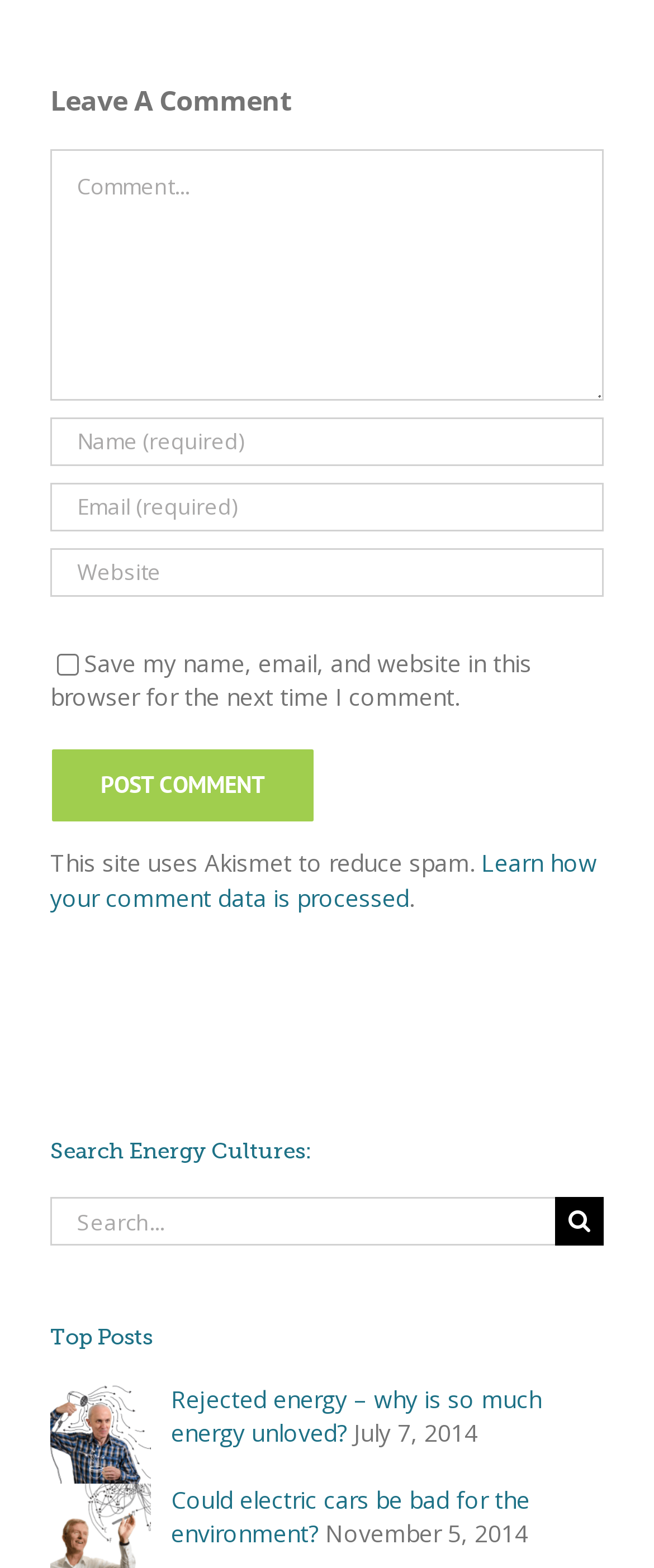What is the purpose of the checkbox?
Look at the image and construct a detailed response to the question.

The checkbox is located below the comment form and is labeled 'Save my name, email, and website in this browser for the next time I comment.' This suggests that its purpose is to save the user's comment data for future comments.